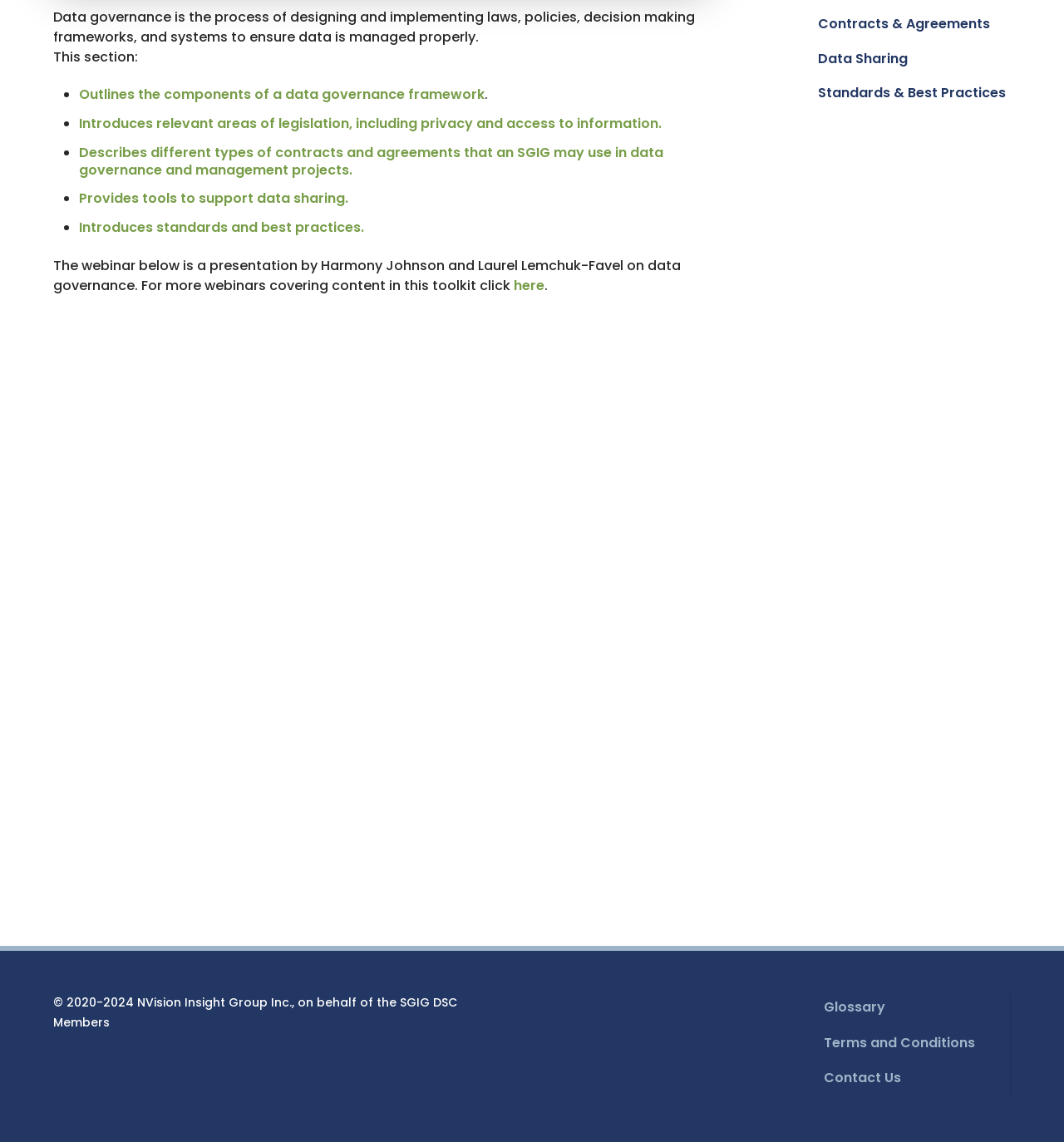Given the element description, predict the bounding box coordinates in the format (top-left x, top-left y, bottom-right x, bottom-right y), using floating point numbers between 0 and 1: Read more

None